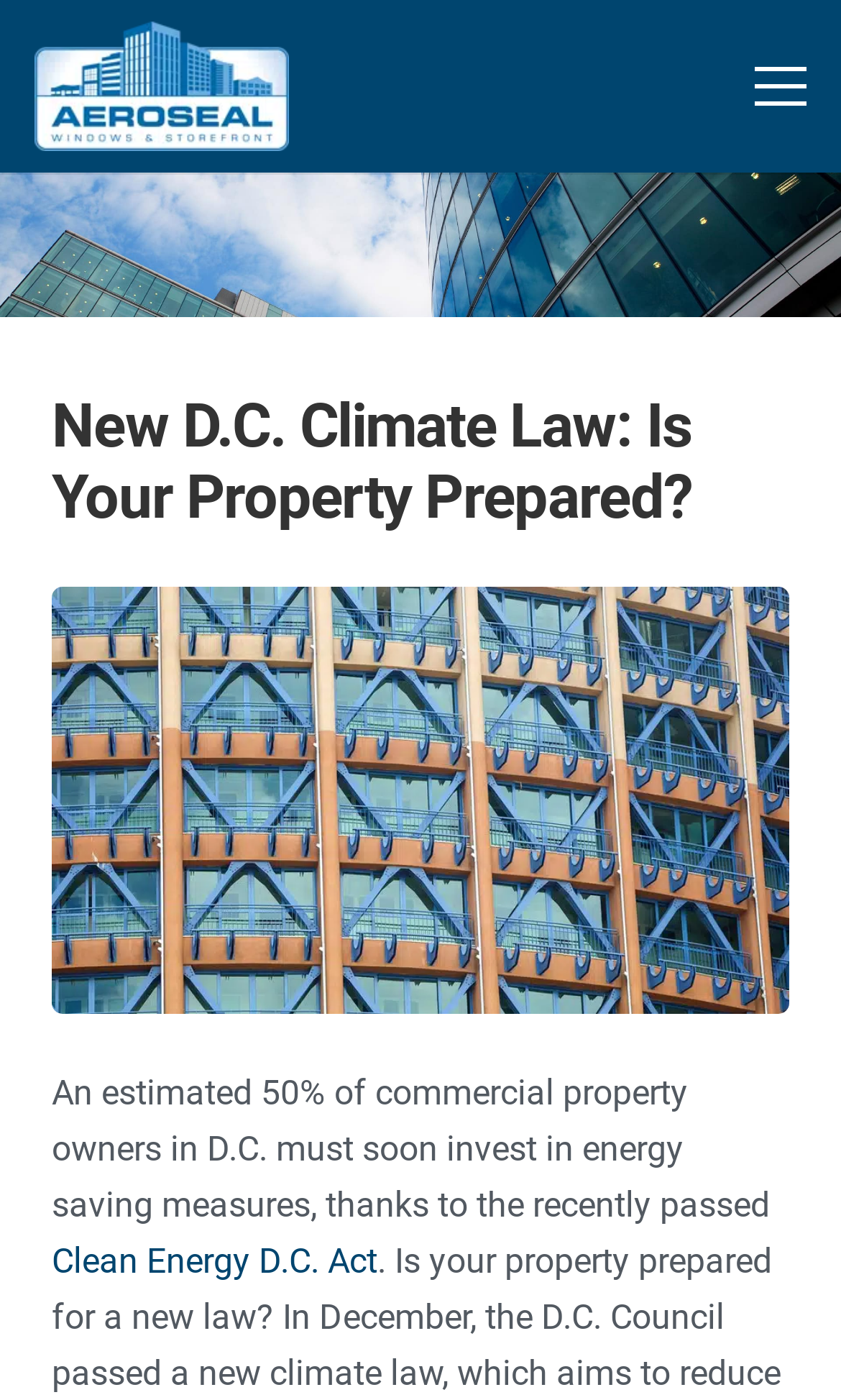Determine the main headline from the webpage and extract its text.

New D.C. Climate Law: Is Your Property Prepared?